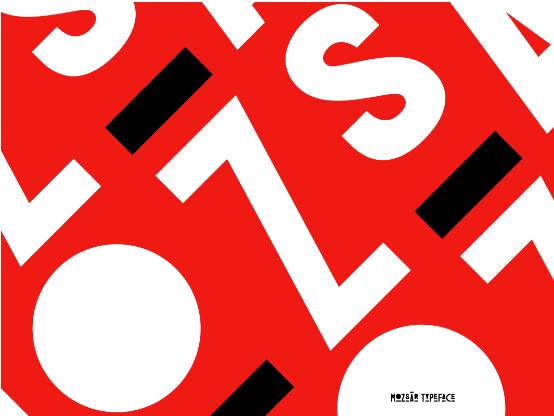Describe the important features and context of the image with as much detail as possible.

This vibrant image showcases the unique custom display font called "Mozsár." The bold, geometric shapes and contrasting colors emphasize a modern and artistic style, reflecting a bohemian yet constructivist atmosphere. Red serves as the dynamic backdrop, accentuated by large black and white letters that create an engaging visual rhythm. The design exemplifies freedom of expression and creativity, indicative of the artistic vision behind the Mozsár café and restaurant in Budapest. At the bottom right, the text "MOZSÁR TYPEFACE" signifies its branding, making a stylistic and conceptual connection to the establishment.